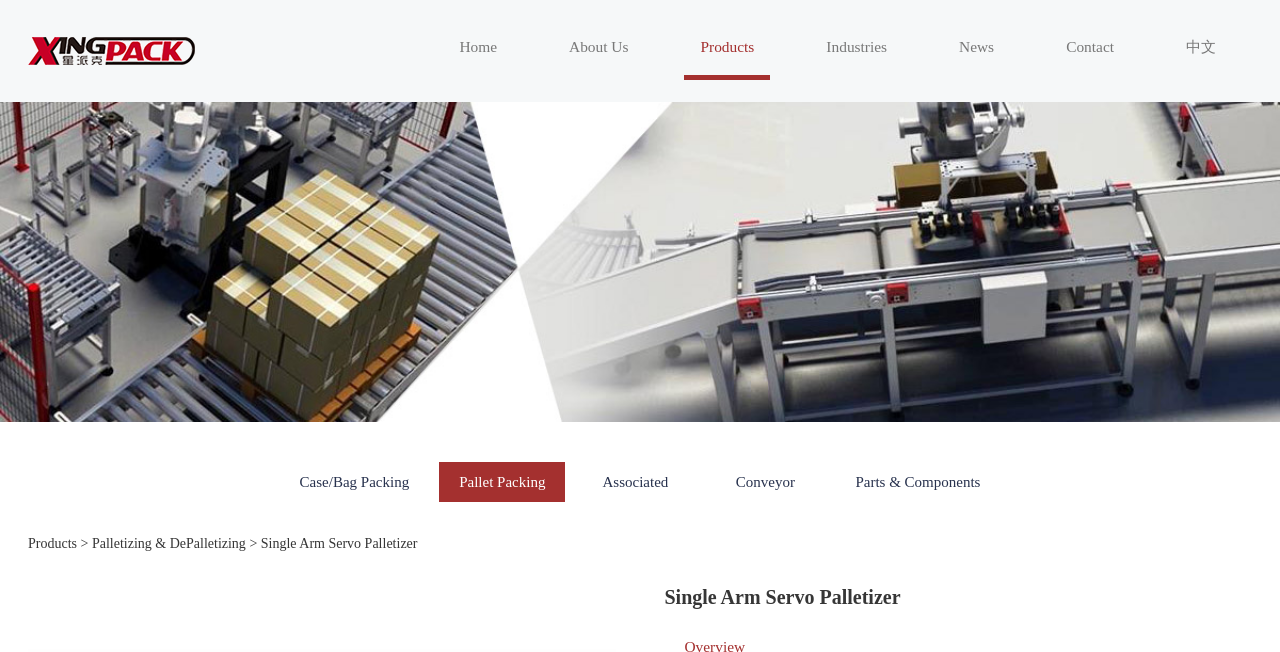Answer succinctly with a single word or phrase:
What is the second product category?

Pallet Packing